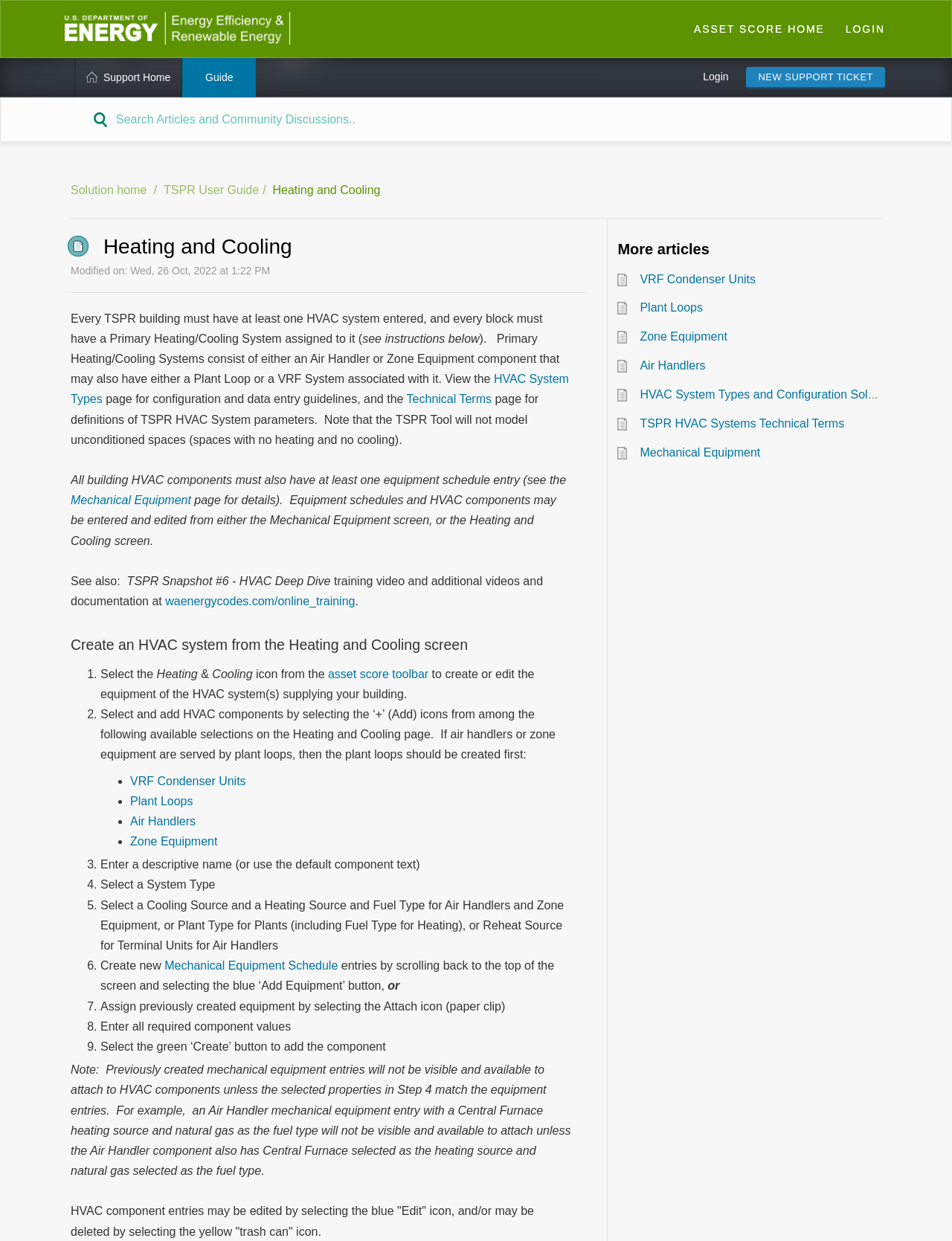Determine the bounding box coordinates of the region I should click to achieve the following instruction: "Click on the 'Mechanical Equipment' link". Ensure the bounding box coordinates are four float numbers between 0 and 1, i.e., [left, top, right, bottom].

[0.074, 0.398, 0.201, 0.408]